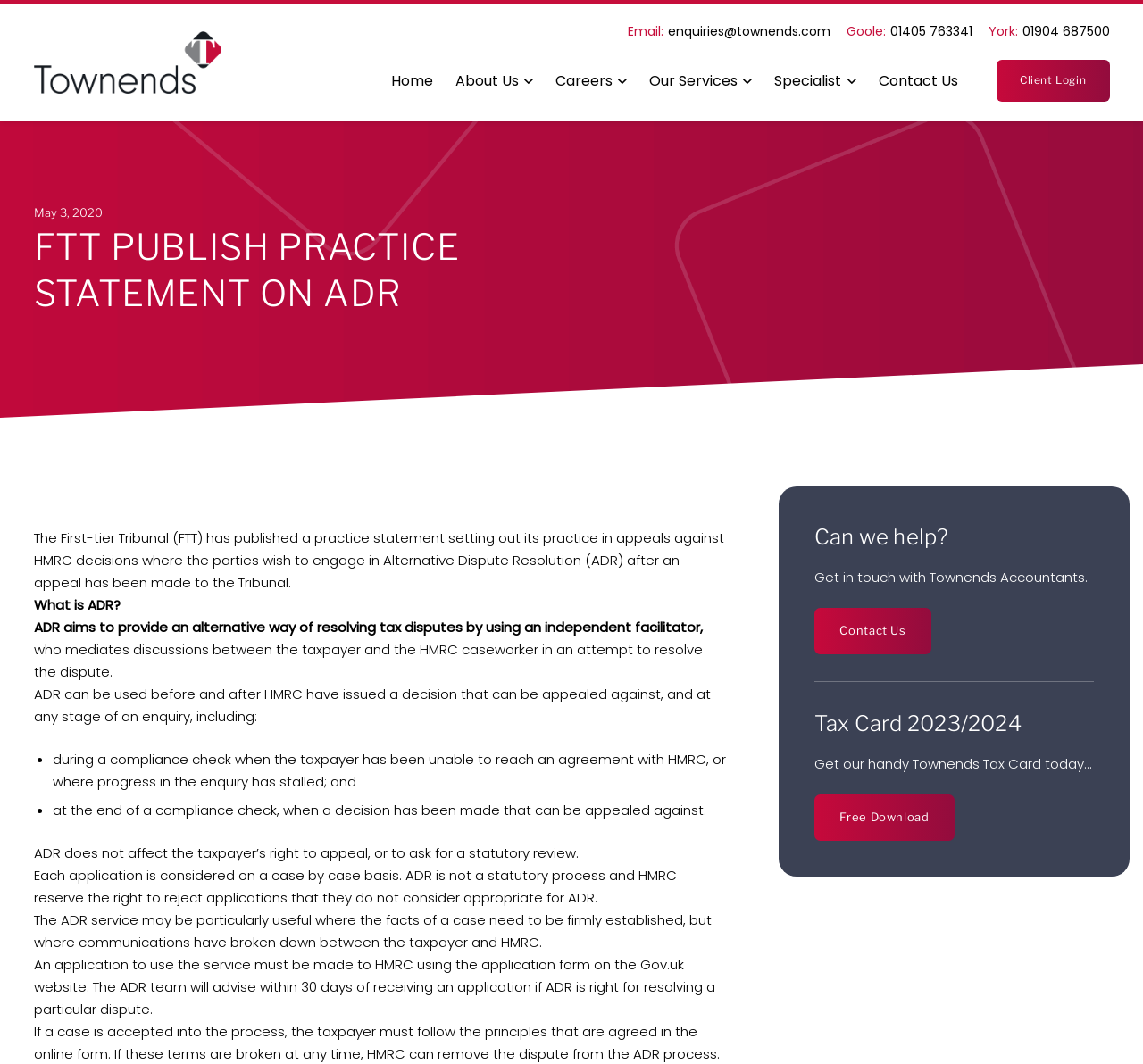Identify and provide the main heading of the webpage.

FTT PUBLISH PRACTICE STATEMENT ON ADR